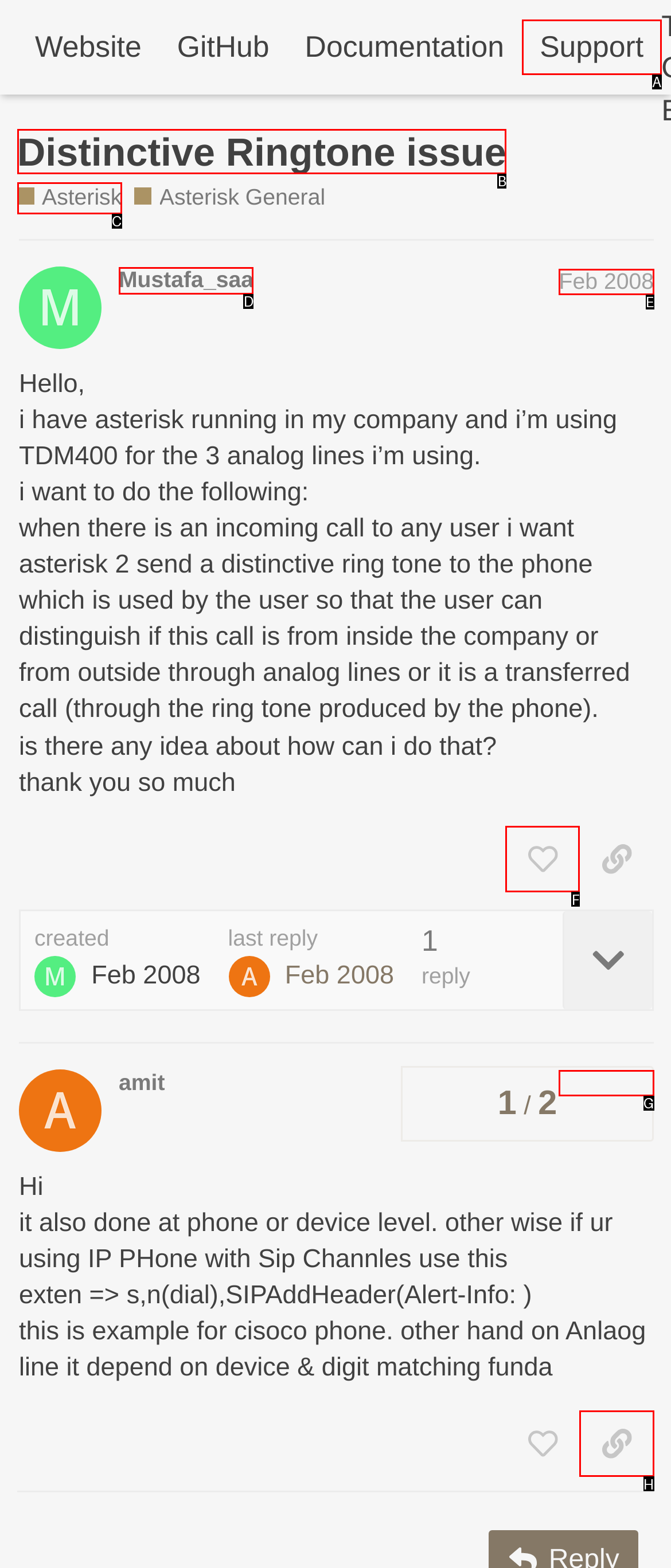Identify the HTML element that should be clicked to accomplish the task: Like the post by Mustafa_saa
Provide the option's letter from the given choices.

F